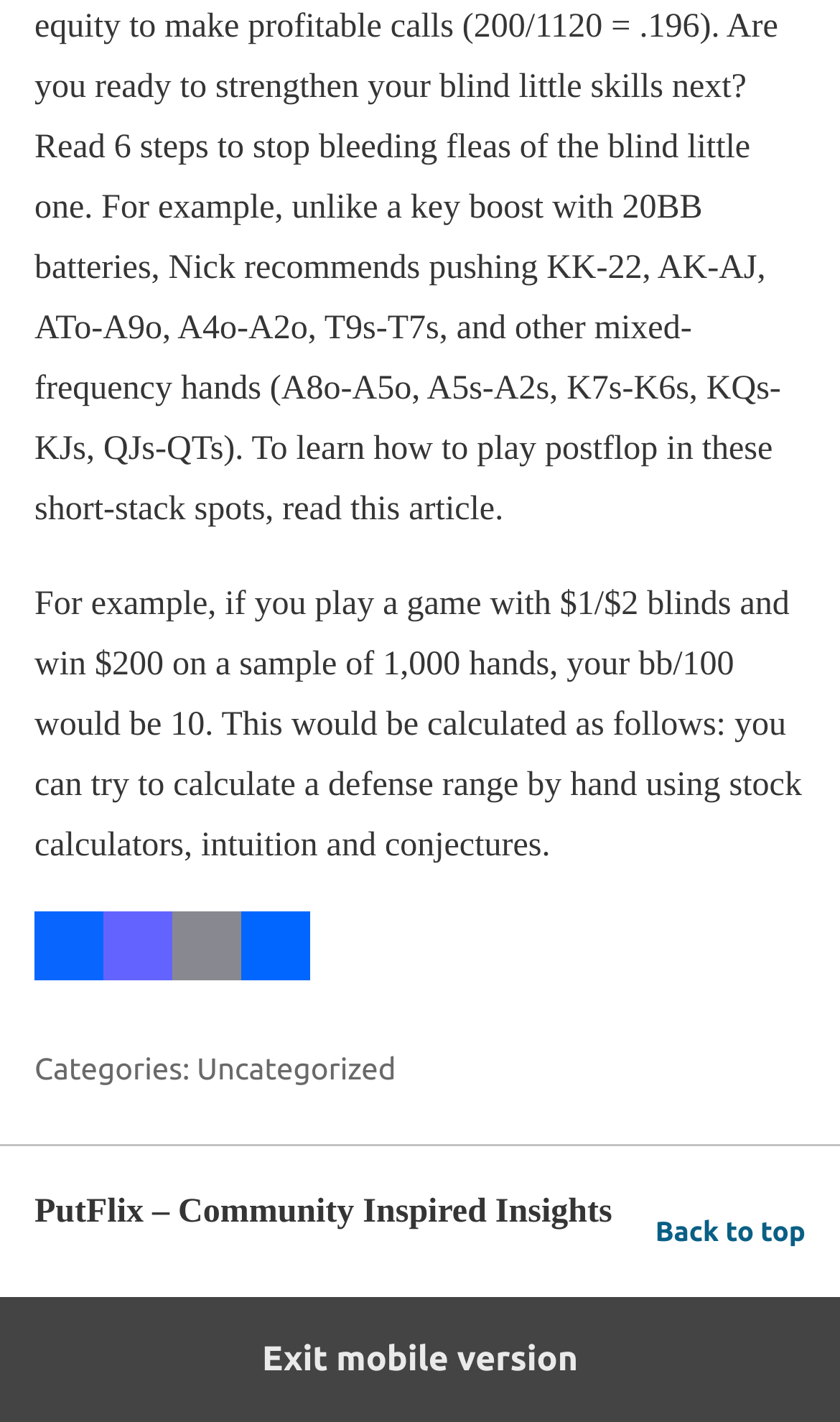What is the alternative version of the webpage?
Look at the image and respond to the question as thoroughly as possible.

The webpage provides an option to 'Exit mobile version', which implies that the current version of the webpage is the mobile version, and users can exit it to access the alternative version.